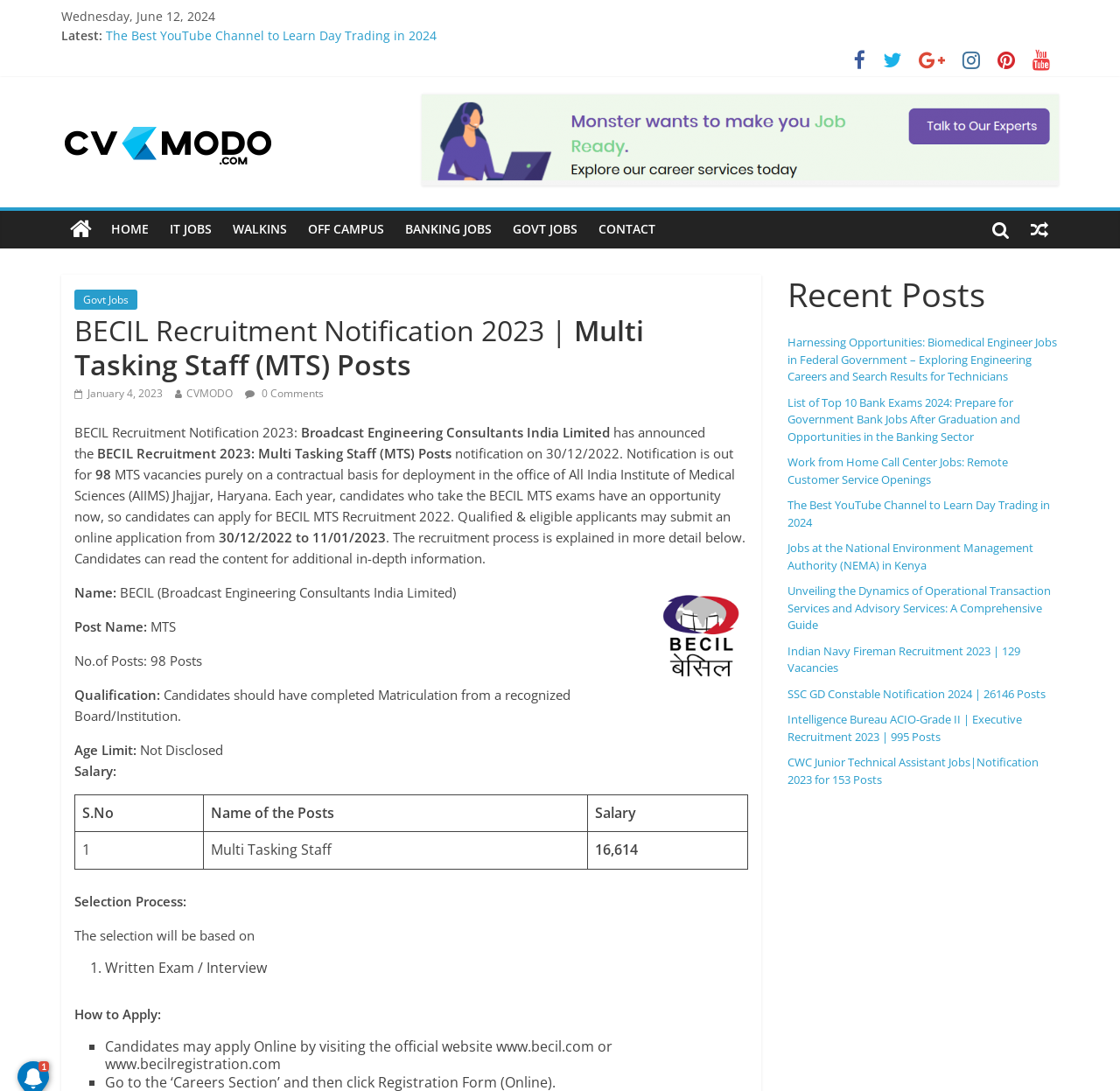Identify and provide the text of the main header on the webpage.

BECIL Recruitment Notification 2023 | Multi Tasking Staff (MTS) Posts 